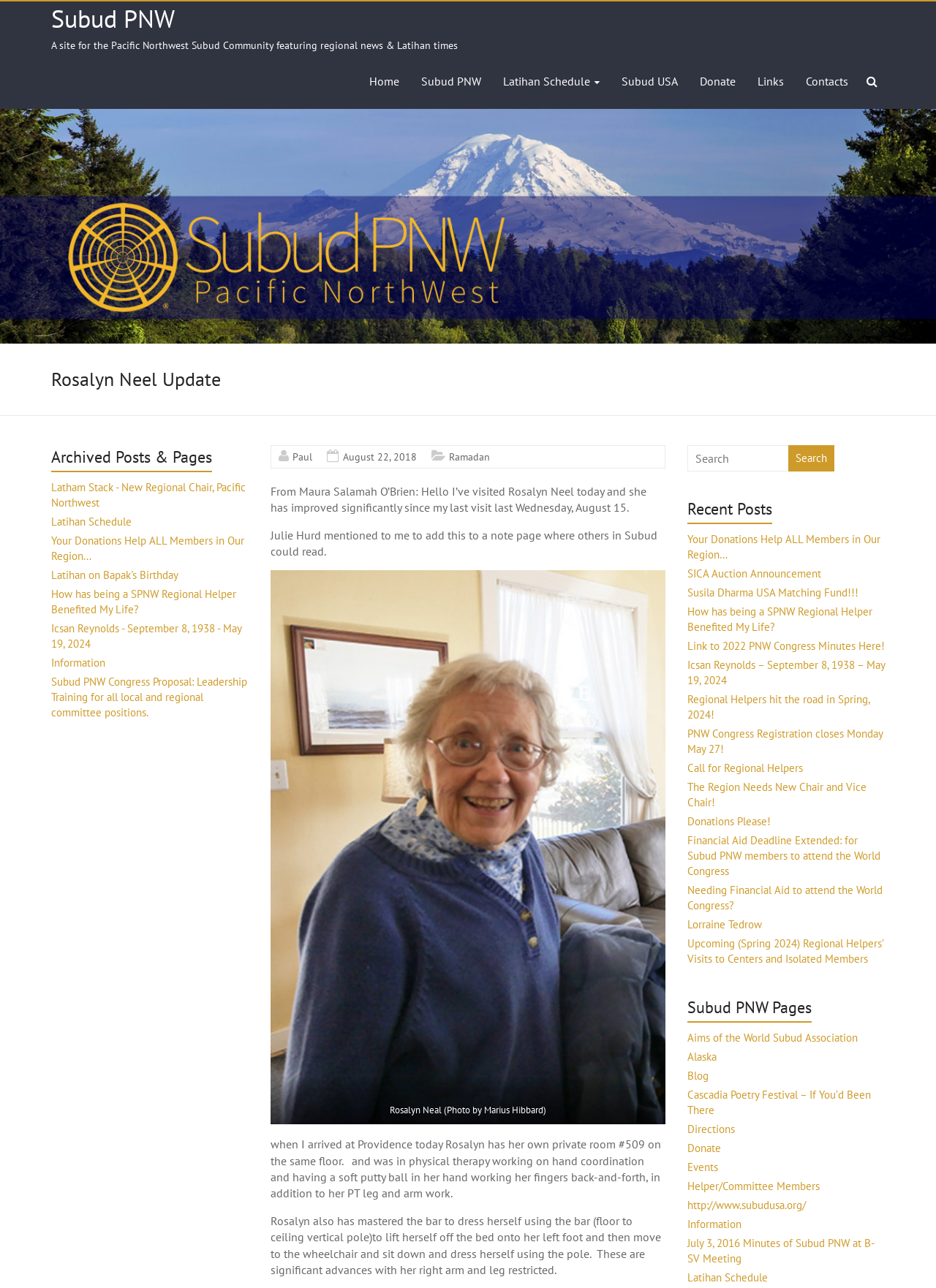Using the element description: "SICA Auction Announcement", determine the bounding box coordinates for the specified UI element. The coordinates should be four float numbers between 0 and 1, [left, top, right, bottom].

[0.734, 0.44, 0.877, 0.451]